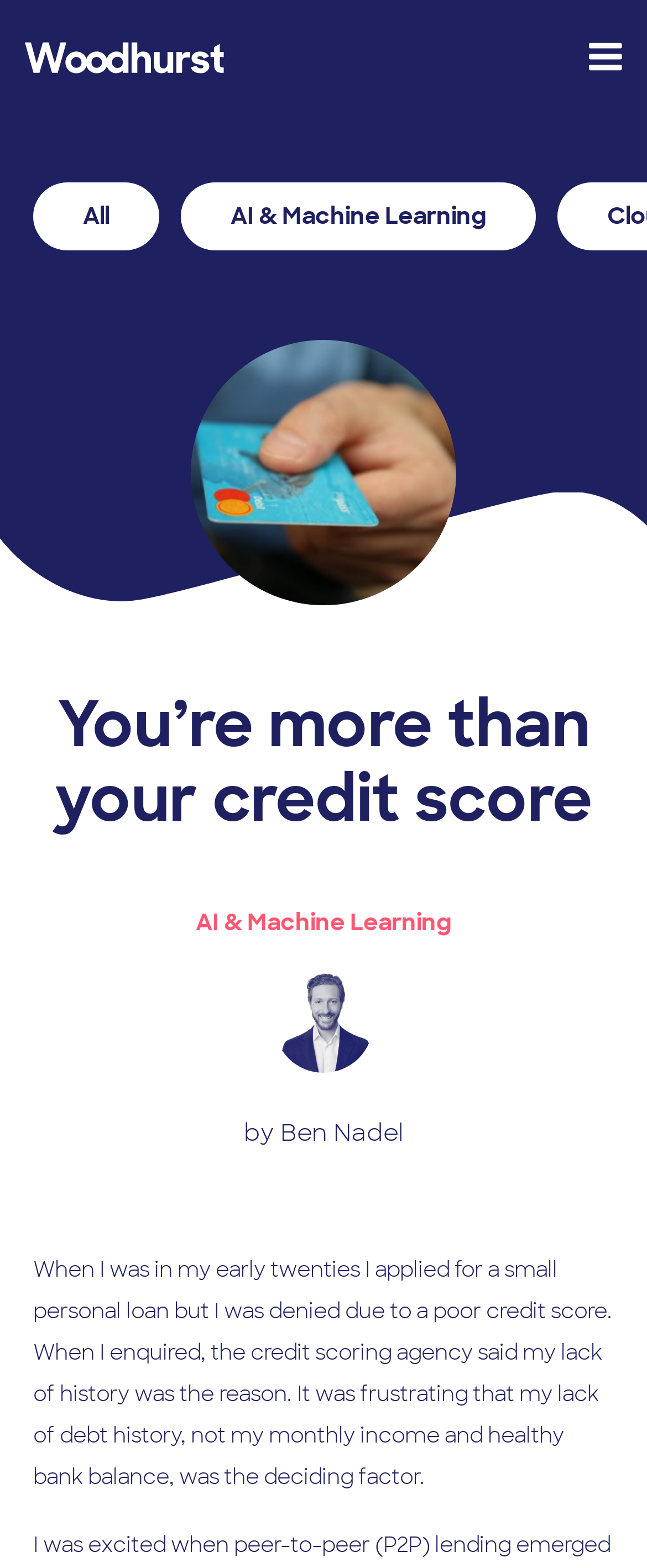What is the topic of the article?
Refer to the screenshot and answer in one word or phrase.

Credit score